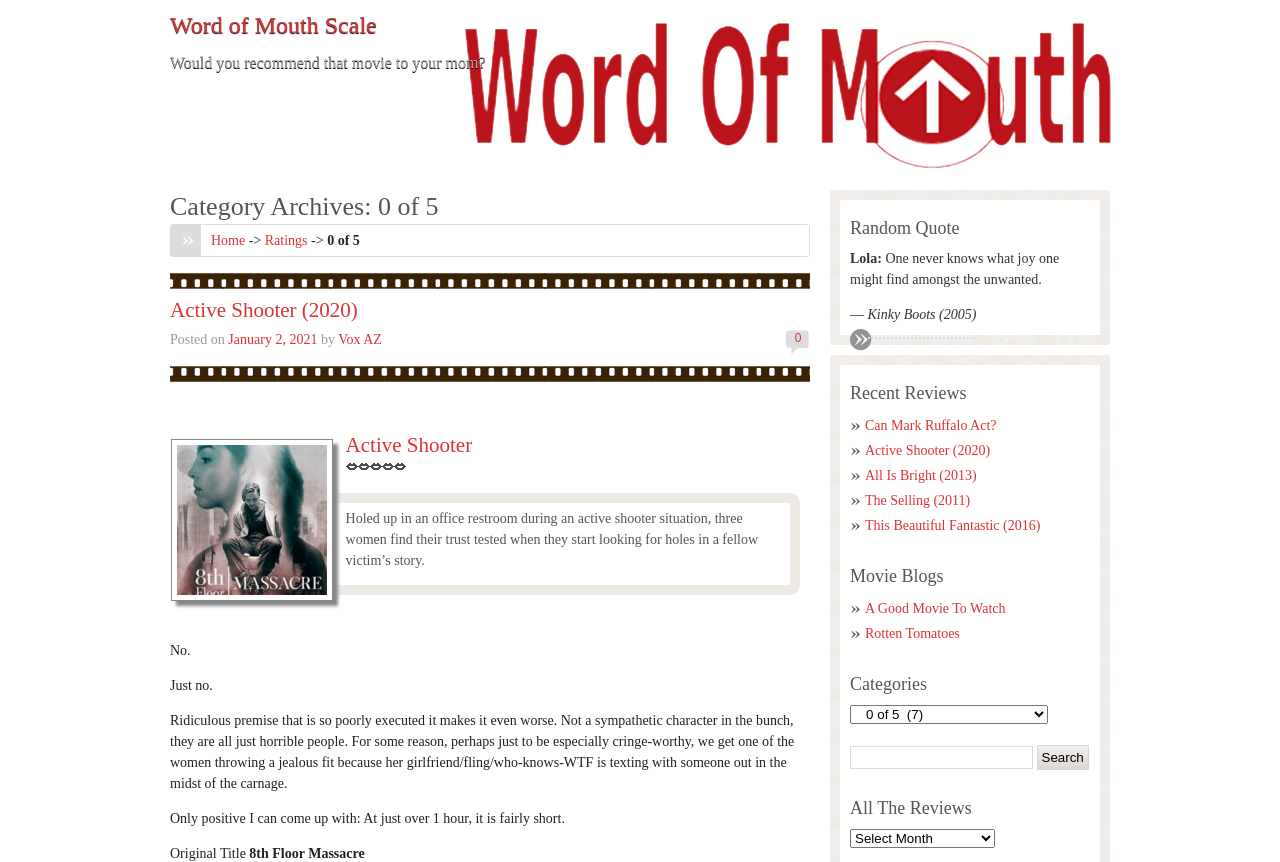What is the name of the blogger who wrote the review?
Please provide a comprehensive answer to the question based on the webpage screenshot.

The name of the blogger who wrote the review can be found in the text 'by Vox AZ' which indicates that the blogger's name is Vox AZ.